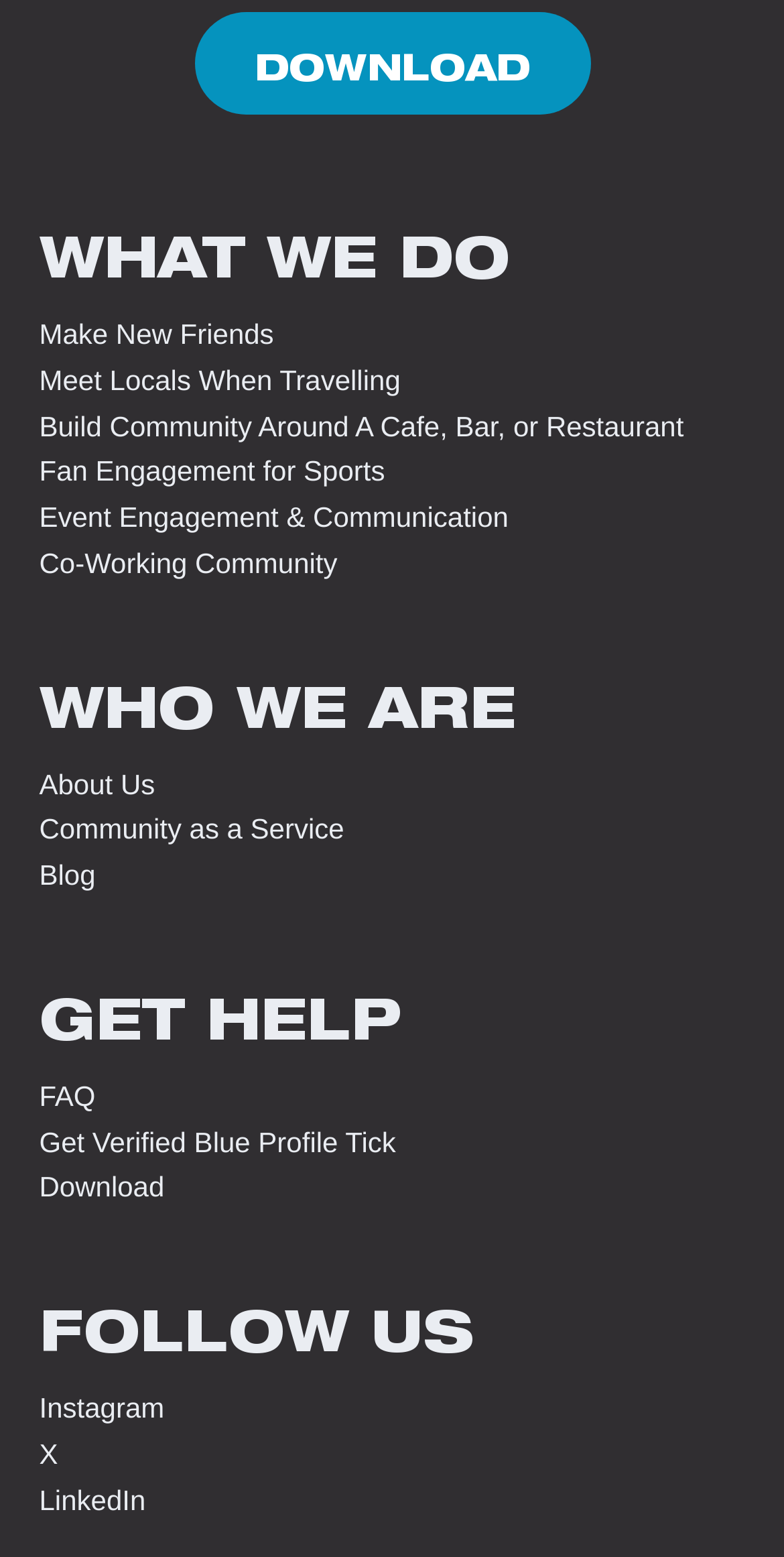Locate the bounding box coordinates of the UI element described by: "Community as a Service". Provide the coordinates as four float numbers between 0 and 1, formatted as [left, top, right, bottom].

[0.05, 0.522, 0.439, 0.543]